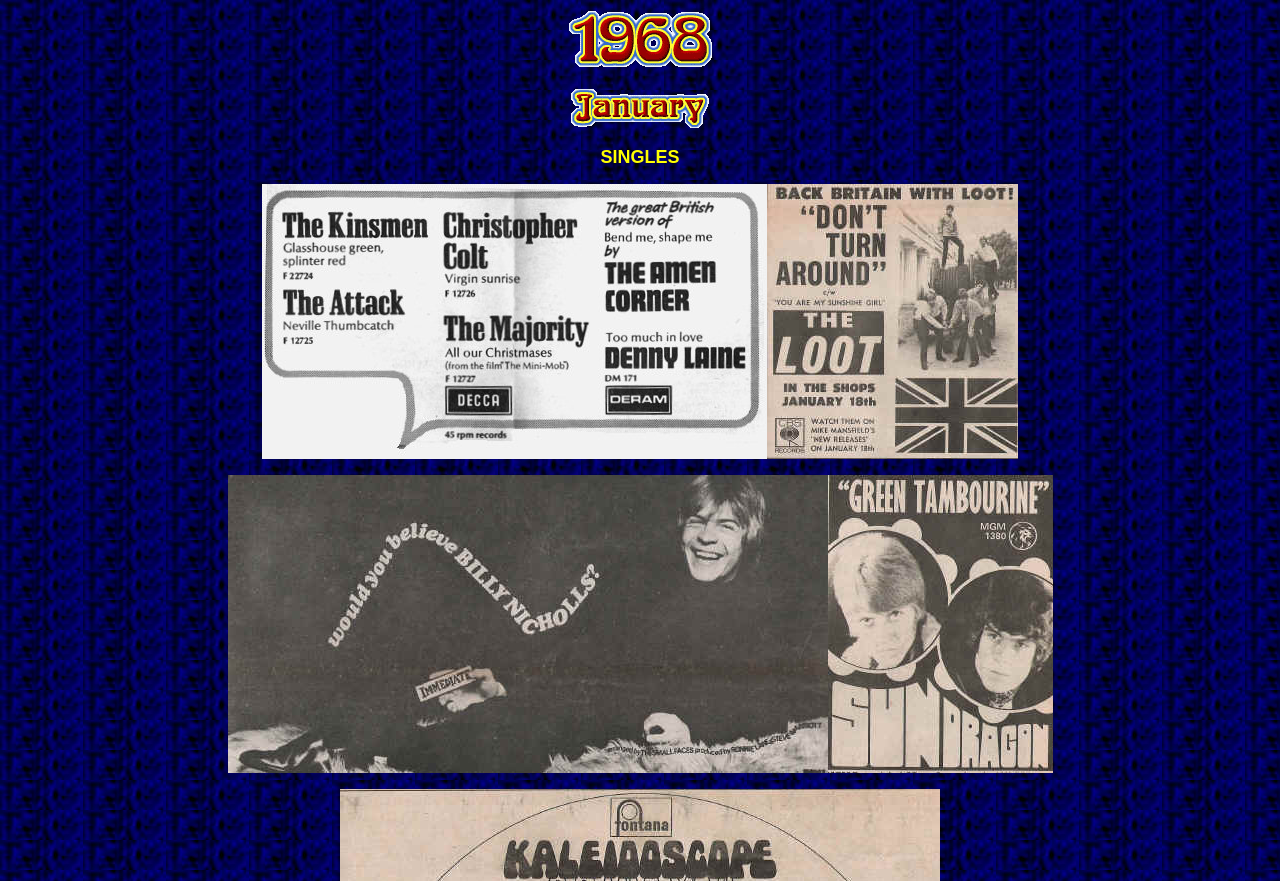Please answer the following question using a single word or phrase: 
What is the number of images on the webpage?

6